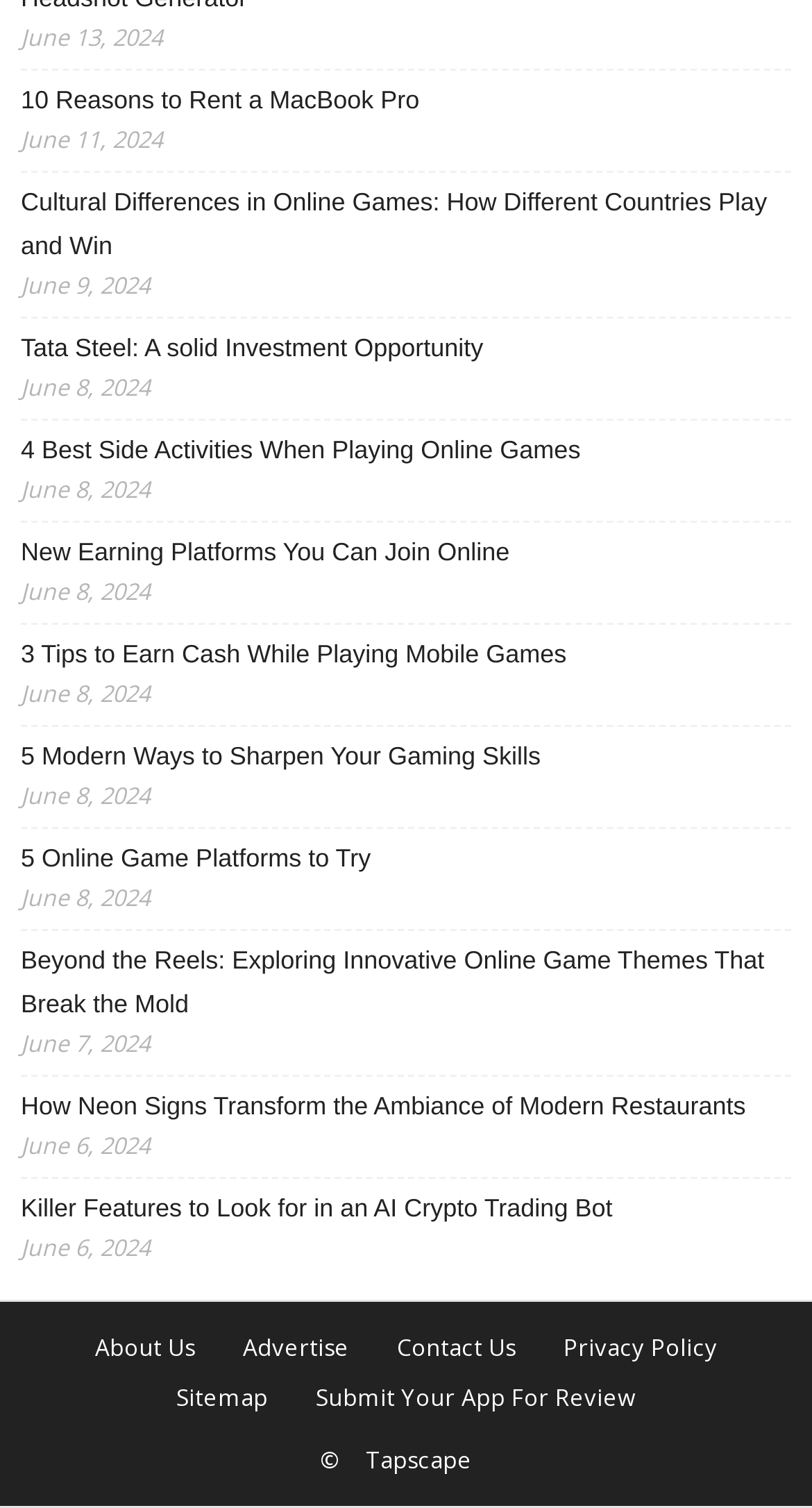Carefully observe the image and respond to the question with a detailed answer:
What is the purpose of the link 'About Us'?

The link 'About Us' is typically used to provide information about the website, its creators, and its purpose. It is located at the bottom of the webpage, and its bounding box coordinates are [0.091, 0.88, 0.265, 0.9].